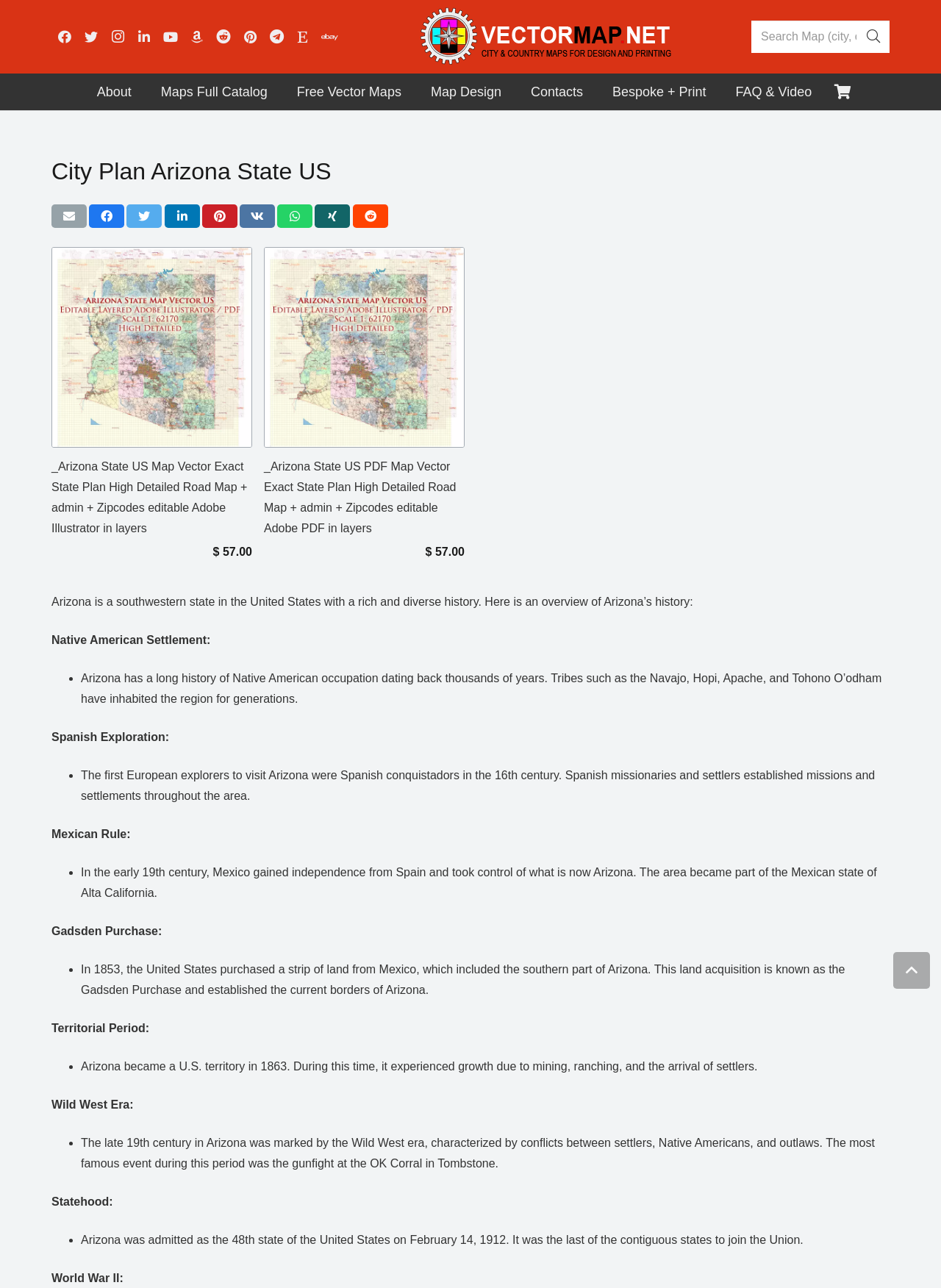Please identify the bounding box coordinates of the area that needs to be clicked to follow this instruction: "View the Arizona state US map".

[0.433, 0.004, 0.729, 0.053]